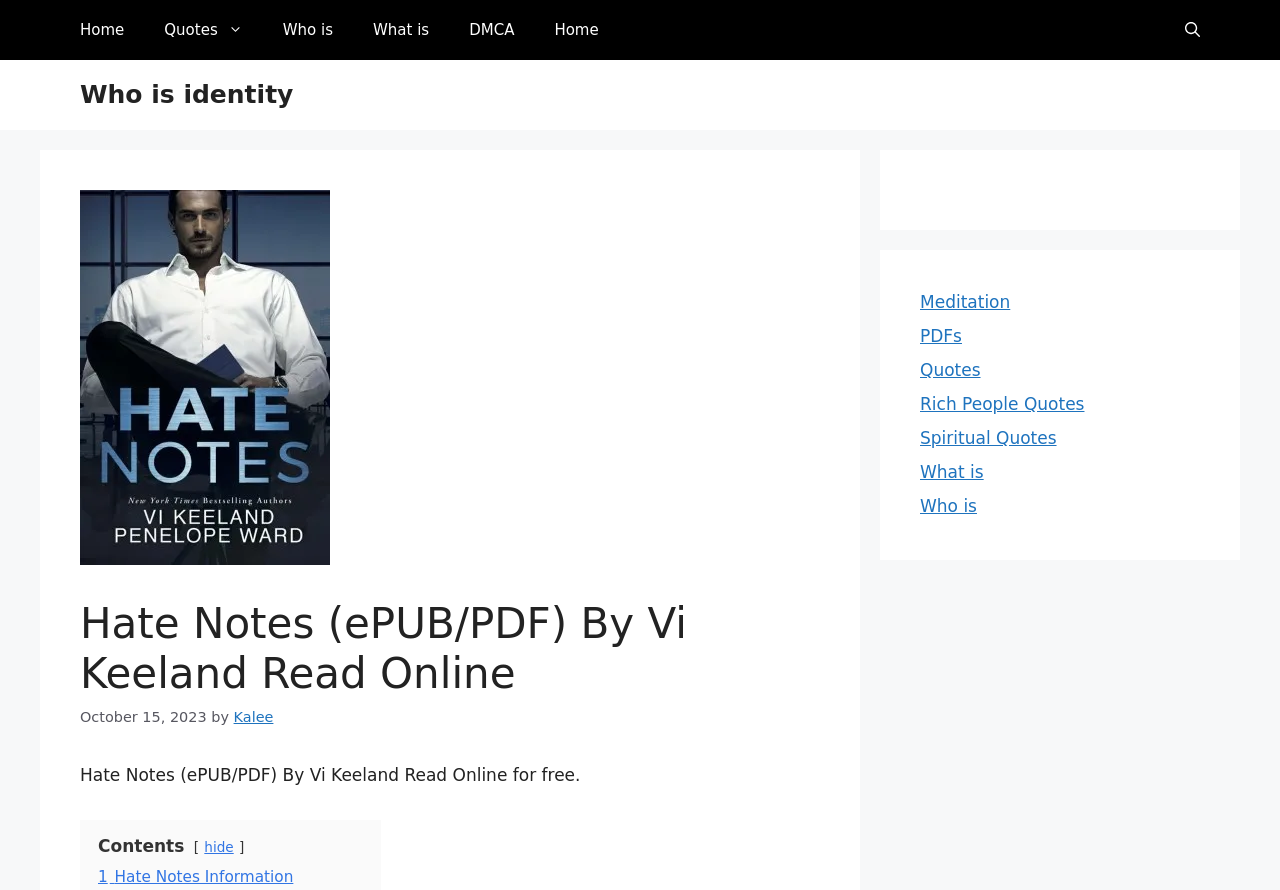Locate the bounding box of the UI element described by: "PDFs" in the given webpage screenshot.

[0.719, 0.366, 0.752, 0.389]